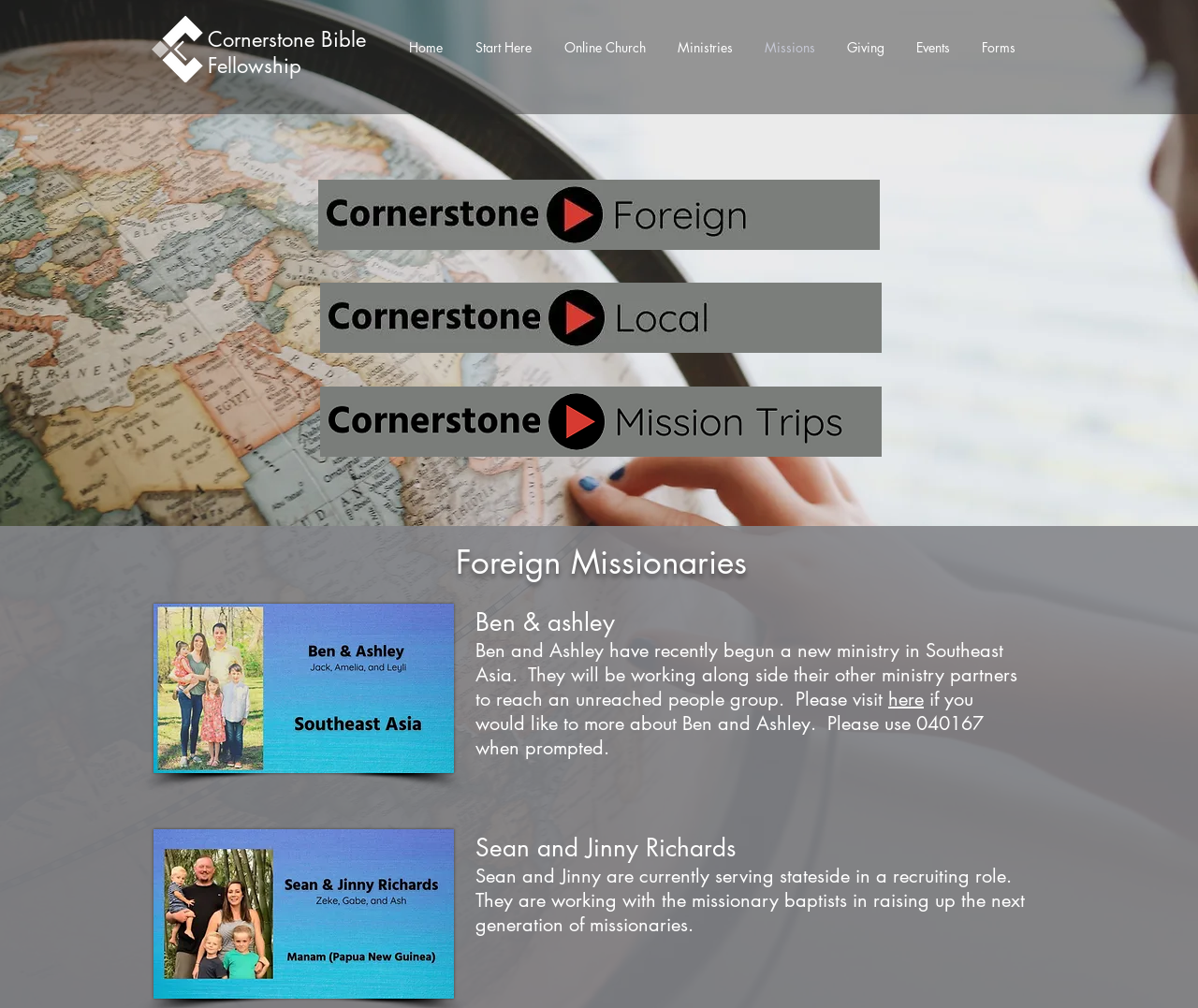Find the bounding box coordinates of the element I should click to carry out the following instruction: "Click the 'here' link to learn more about Ben and Ashley".

[0.741, 0.682, 0.771, 0.706]